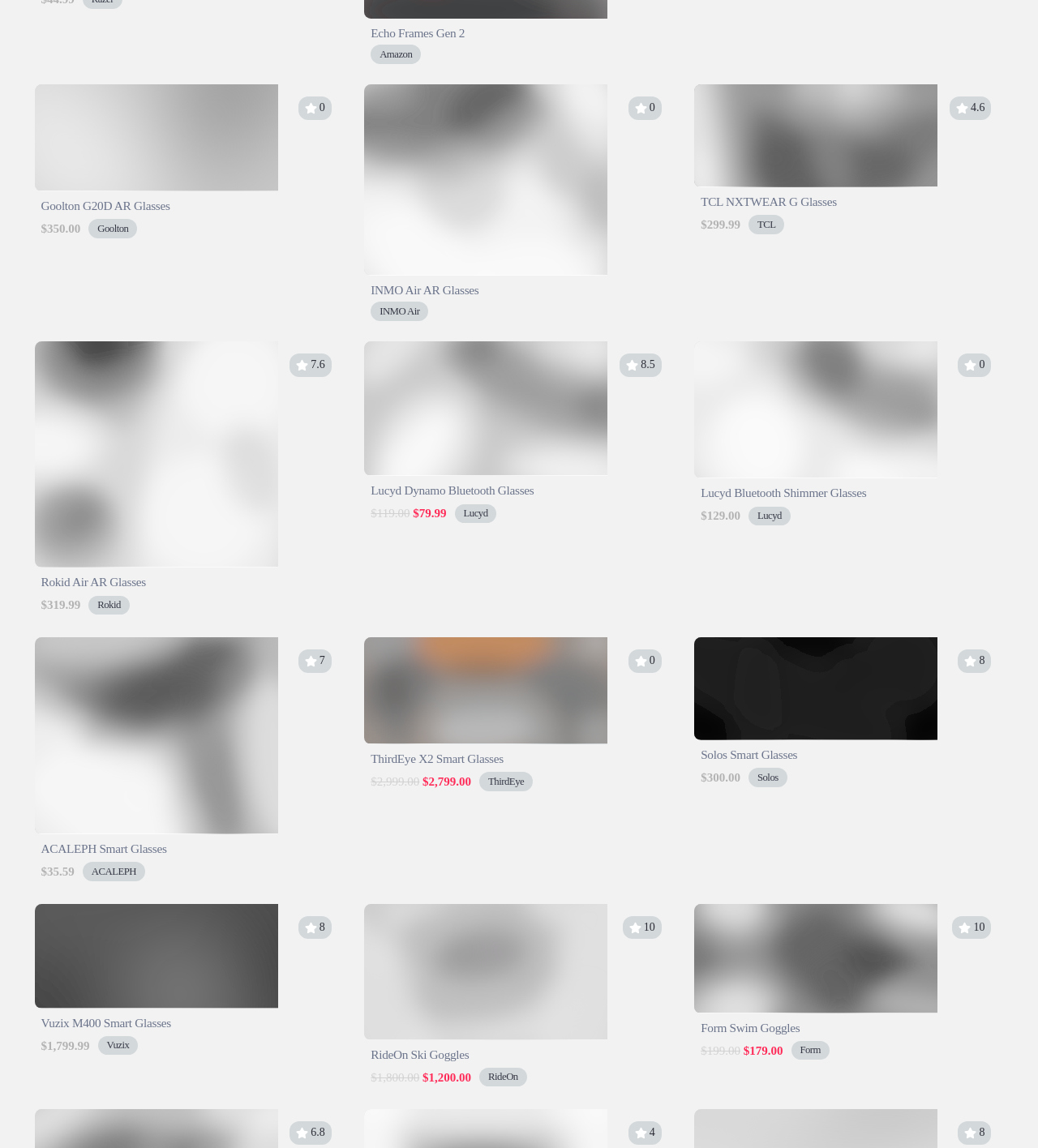Identify the bounding box coordinates for the UI element described as follows: "Amazon". Ensure the coordinates are four float numbers between 0 and 1, formatted as [left, top, right, bottom].

[0.357, 0.039, 0.406, 0.055]